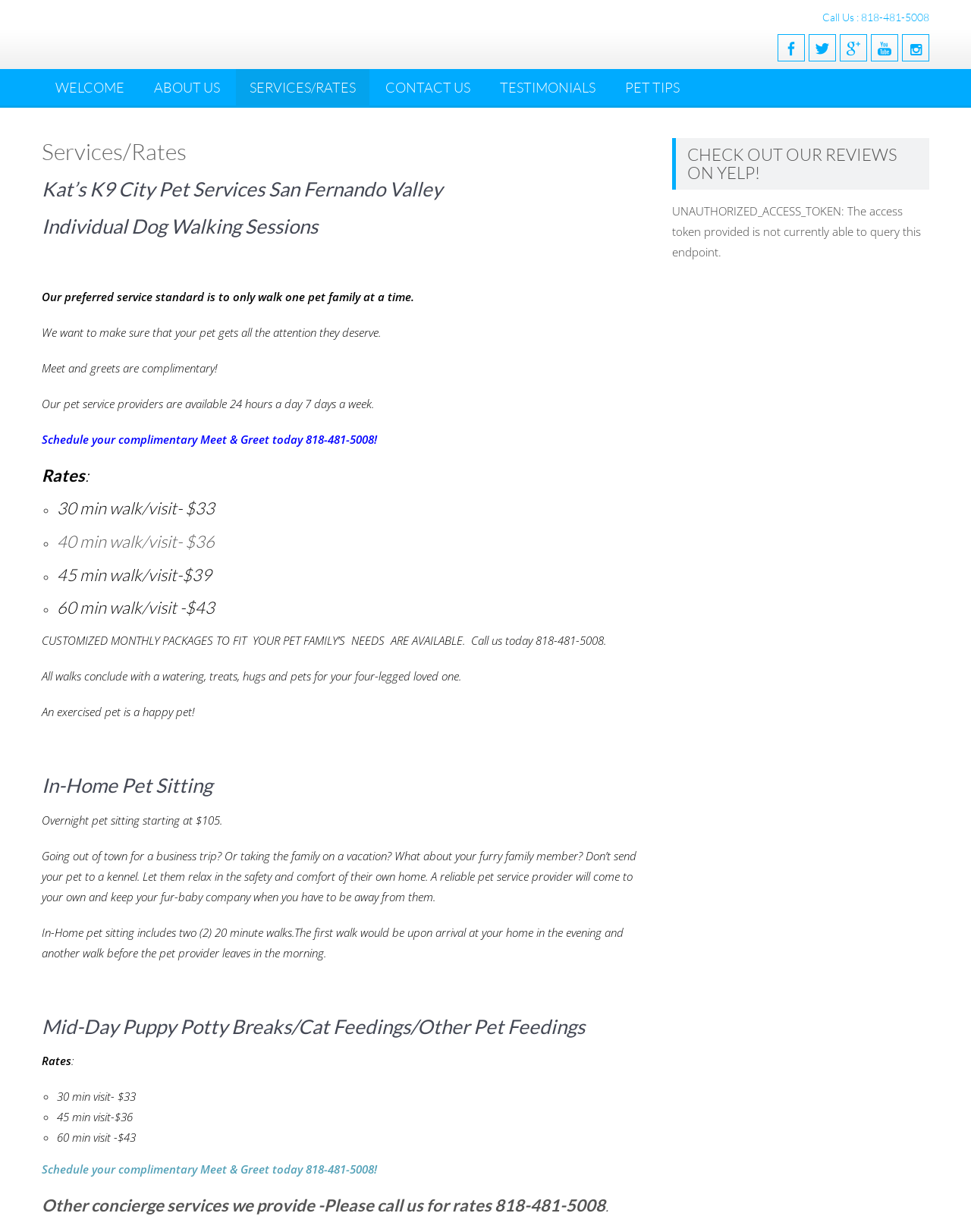Provide the bounding box coordinates of the HTML element described by the text: "Contact Us".

[0.383, 0.056, 0.498, 0.086]